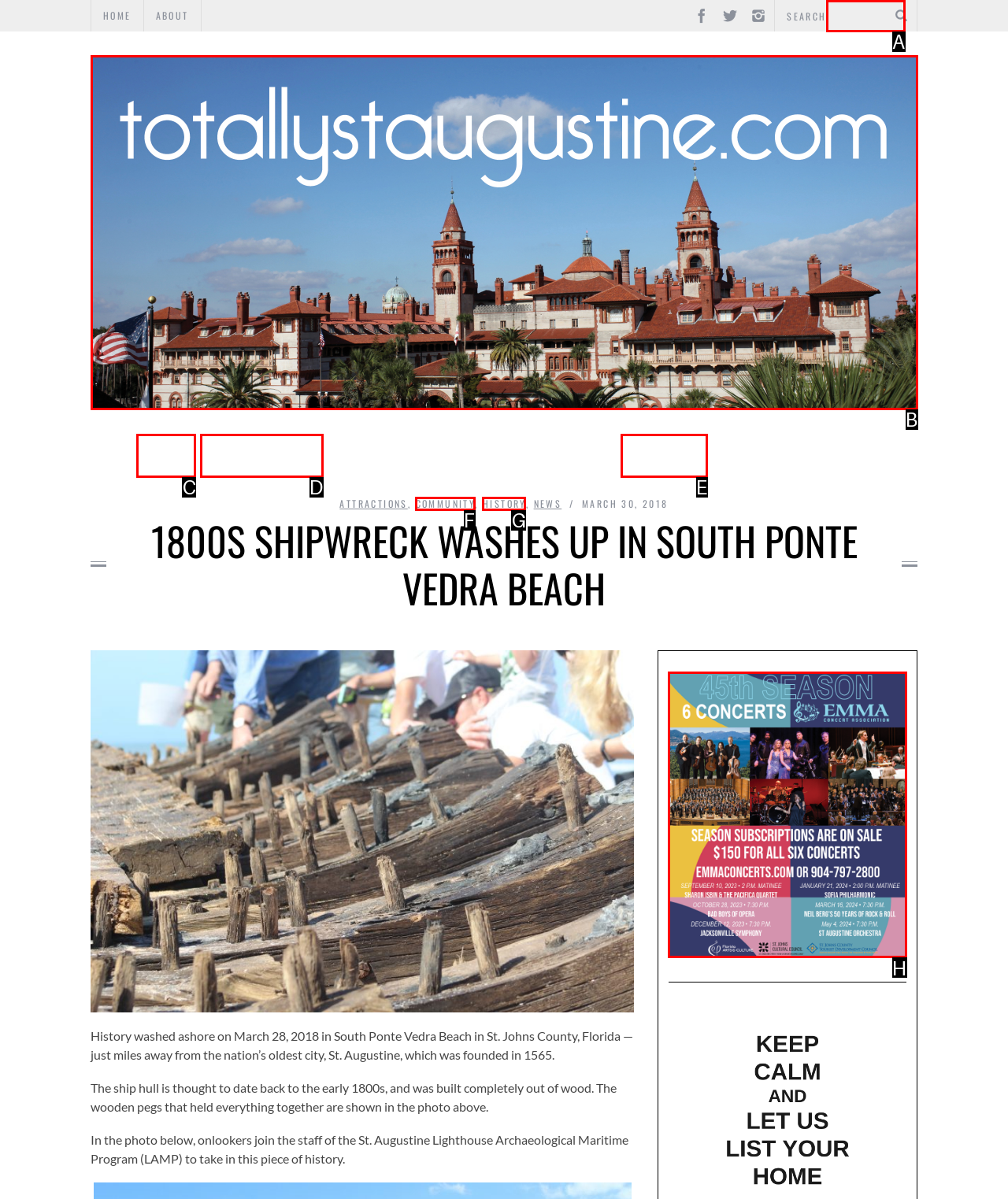Match the description: input value="Search" name="s" value="Search" to one of the options shown. Reply with the letter of the best match.

A